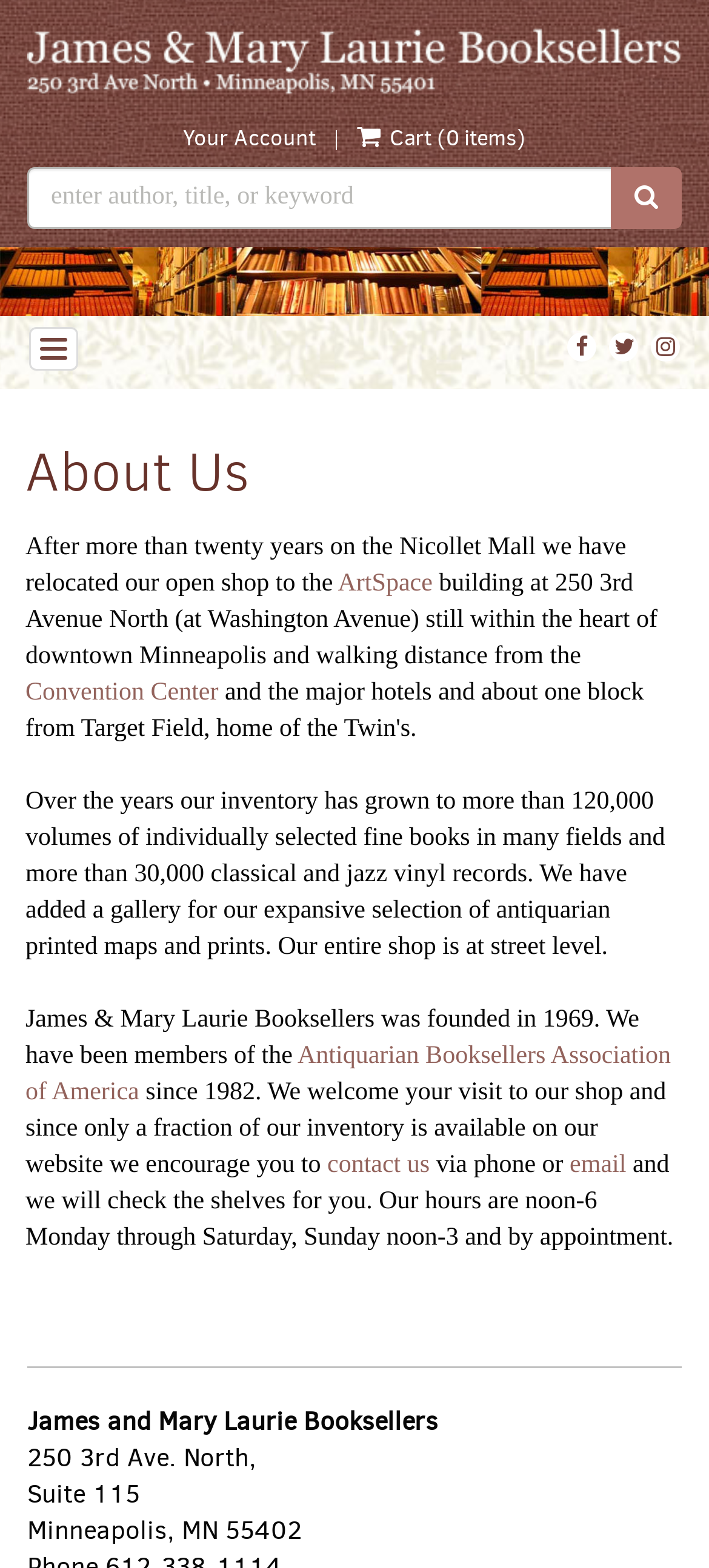Please answer the following question as detailed as possible based on the image: 
How many volumes of fine books does the bookstore have?

I found the answer by reading the text in the article section of the webpage. The text states that the bookstore has 'more than 120,000 volumes of individually selected fine books in many fields', which gives us the answer to the question.